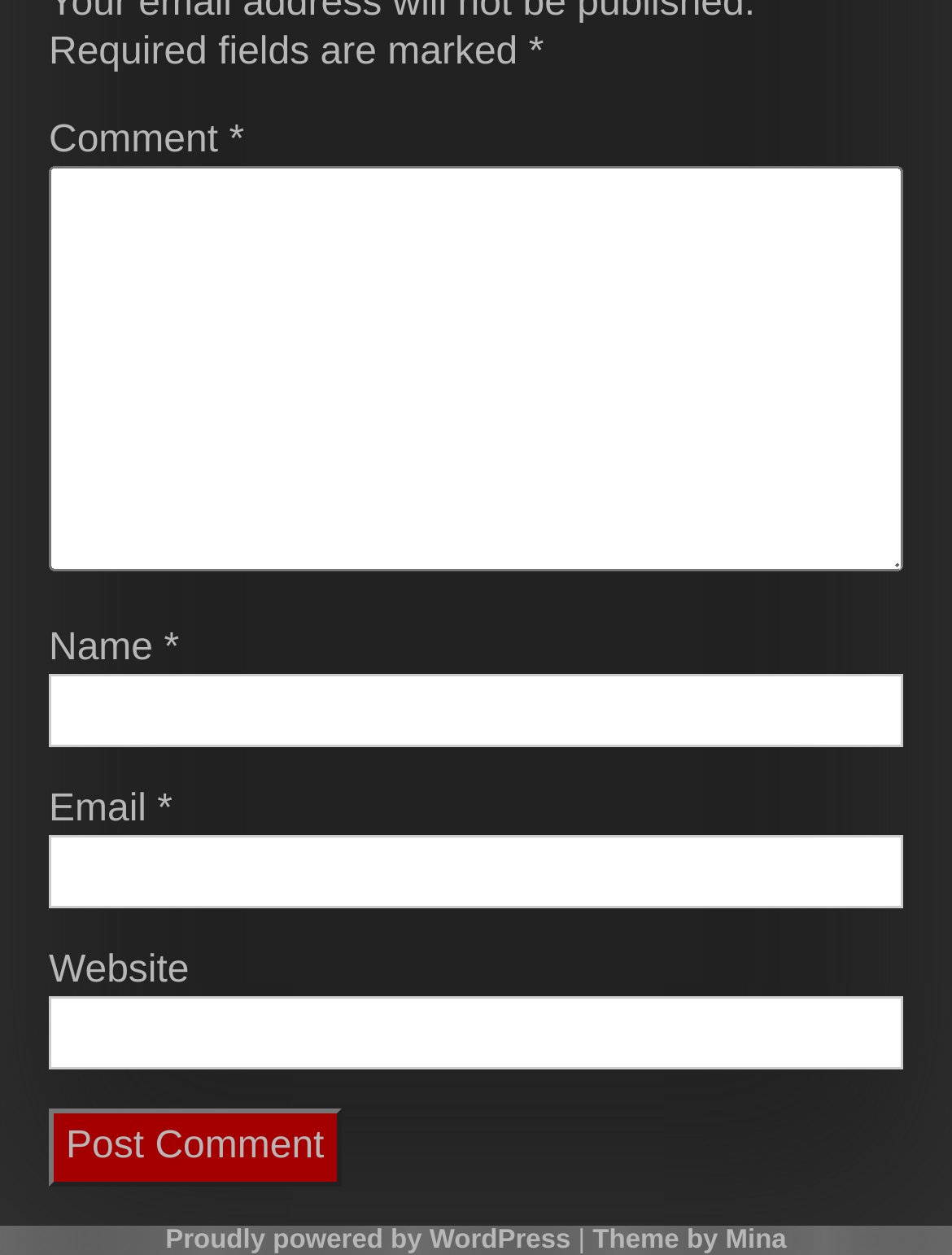Please provide the bounding box coordinate of the region that matches the element description: title="Zhengzhou Focus Machinery Co., Ltd.". Coordinates should be in the format (top-left x, top-left y, bottom-right x, bottom-right y) and all values should be between 0 and 1.

None